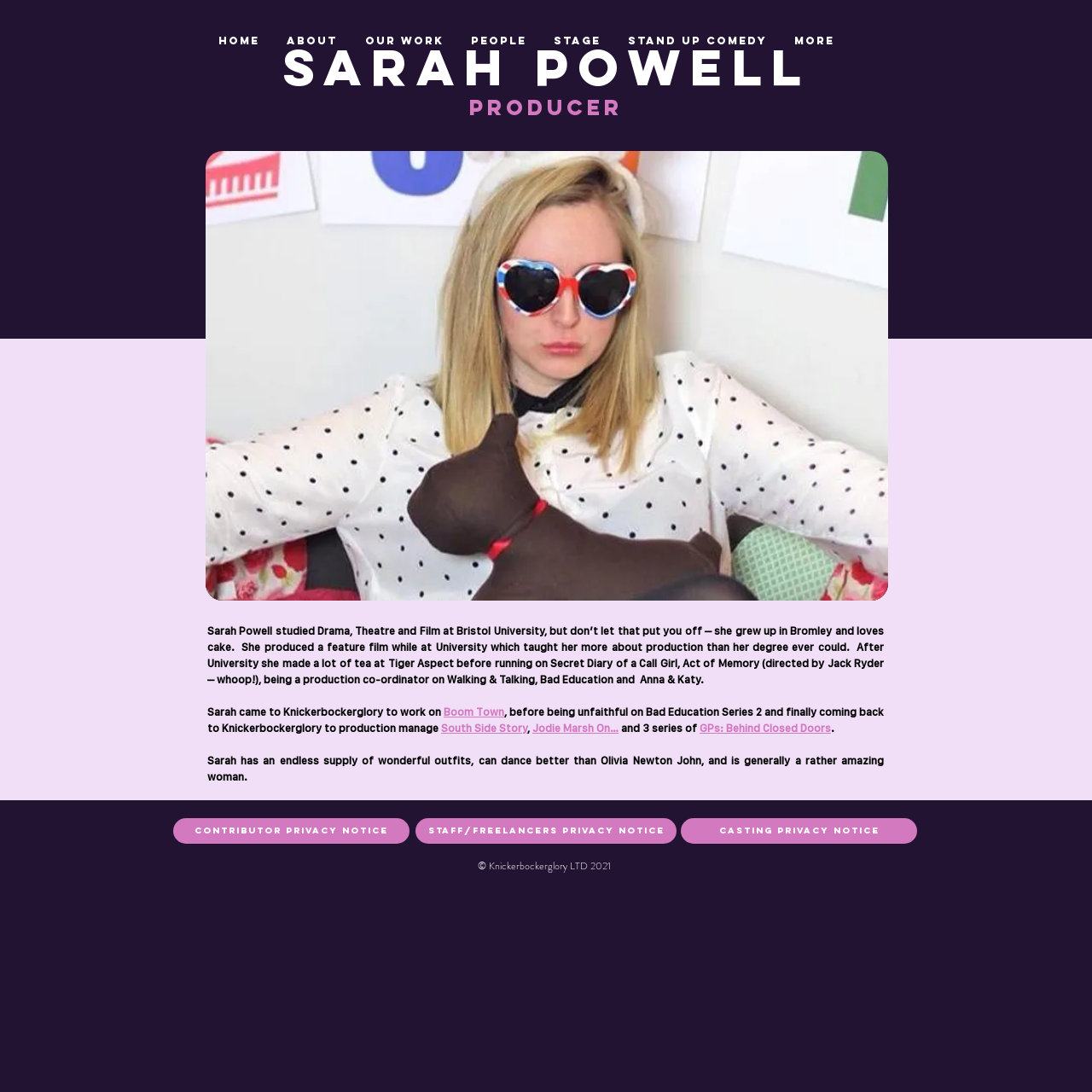Can you find the bounding box coordinates for the element to click on to achieve the instruction: "View Sarah Powell's profile"?

[0.117, 0.032, 0.883, 0.091]